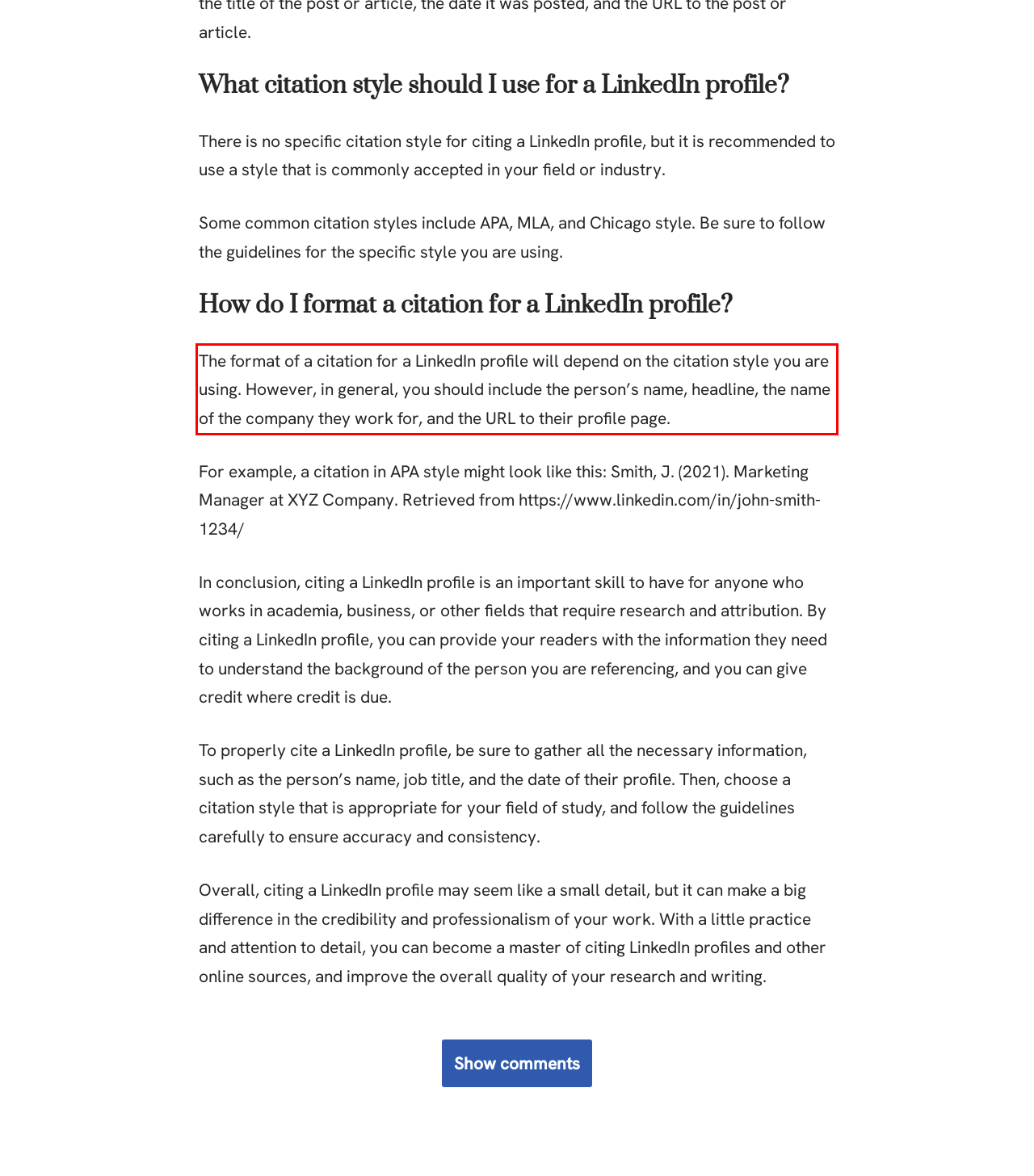The screenshot provided shows a webpage with a red bounding box. Apply OCR to the text within this red bounding box and provide the extracted content.

The format of a citation for a LinkedIn profile will depend on the citation style you are using. However, in general, you should include the person’s name, headline, the name of the company they work for, and the URL to their profile page.